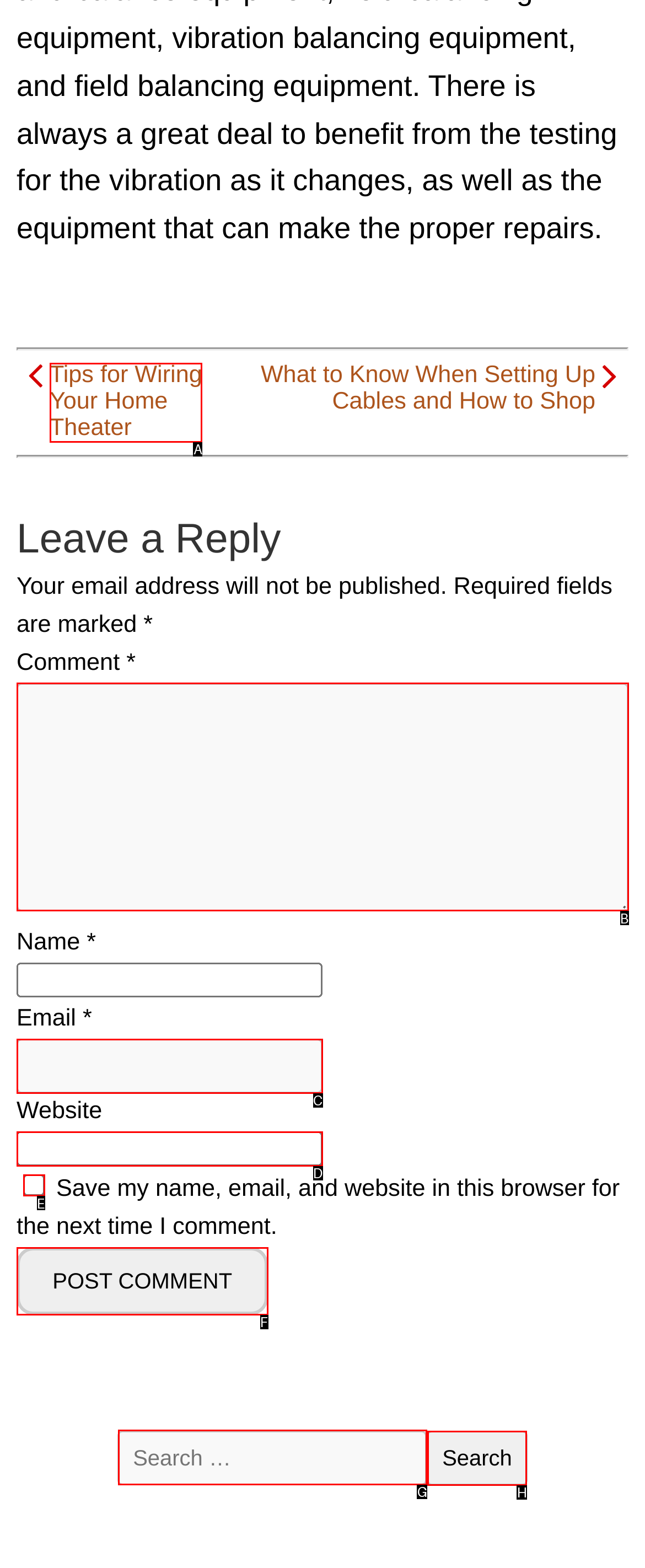Identify the letter of the UI element I need to click to carry out the following instruction: Enter your contact name

None